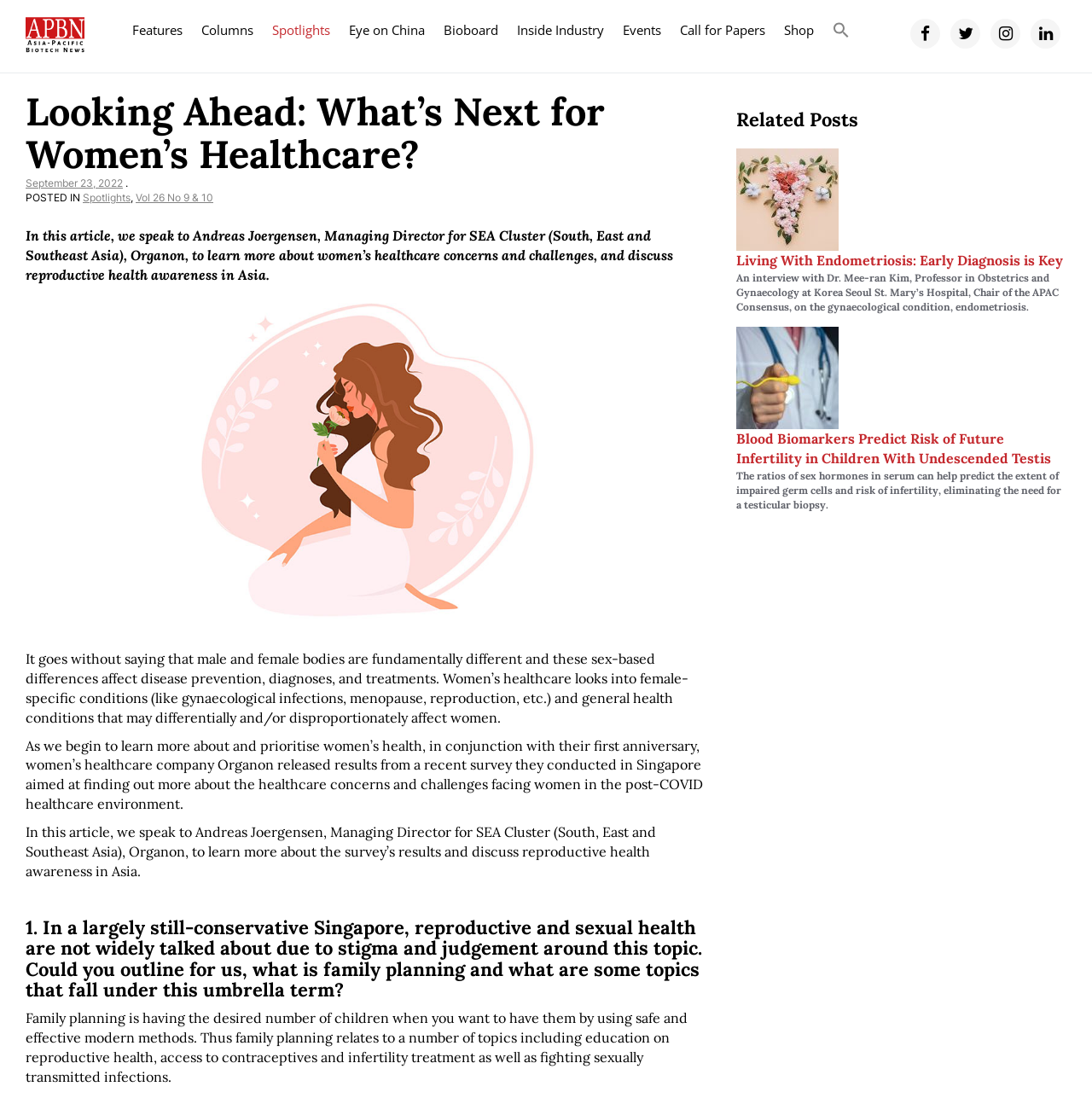Determine the bounding box coordinates of the region that needs to be clicked to achieve the task: "Click on the 'Contact Us' link".

None